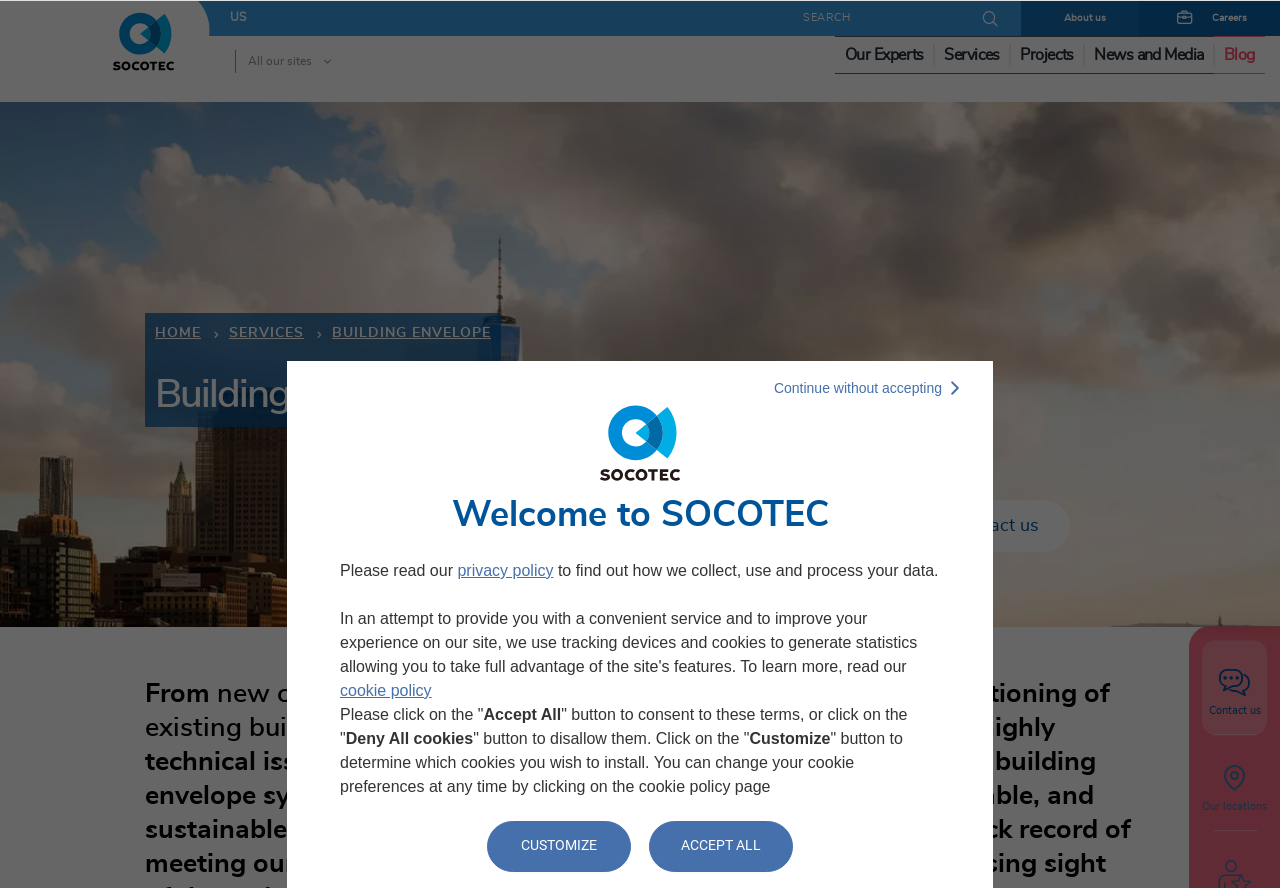Based on the image, please elaborate on the answer to the following question:
What is the name of the company?

I inferred this answer by looking at the logo and the text 'US' next to it, which suggests that the company is SOCOTEC US. Additionally, the text 'Welcome to SOCOTEC' further confirms this answer.